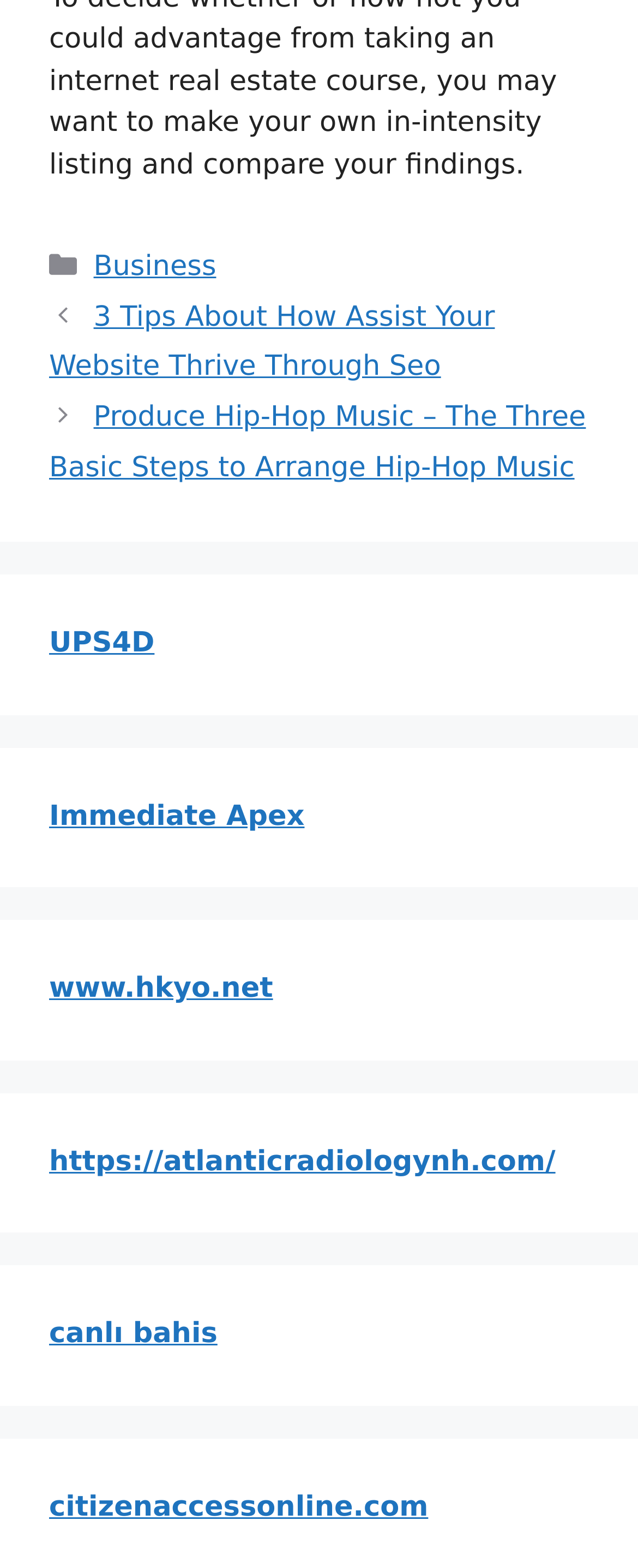Determine the bounding box coordinates of the element's region needed to click to follow the instruction: "Go to the 'UPS4D' website". Provide these coordinates as four float numbers between 0 and 1, formatted as [left, top, right, bottom].

[0.077, 0.4, 0.242, 0.421]